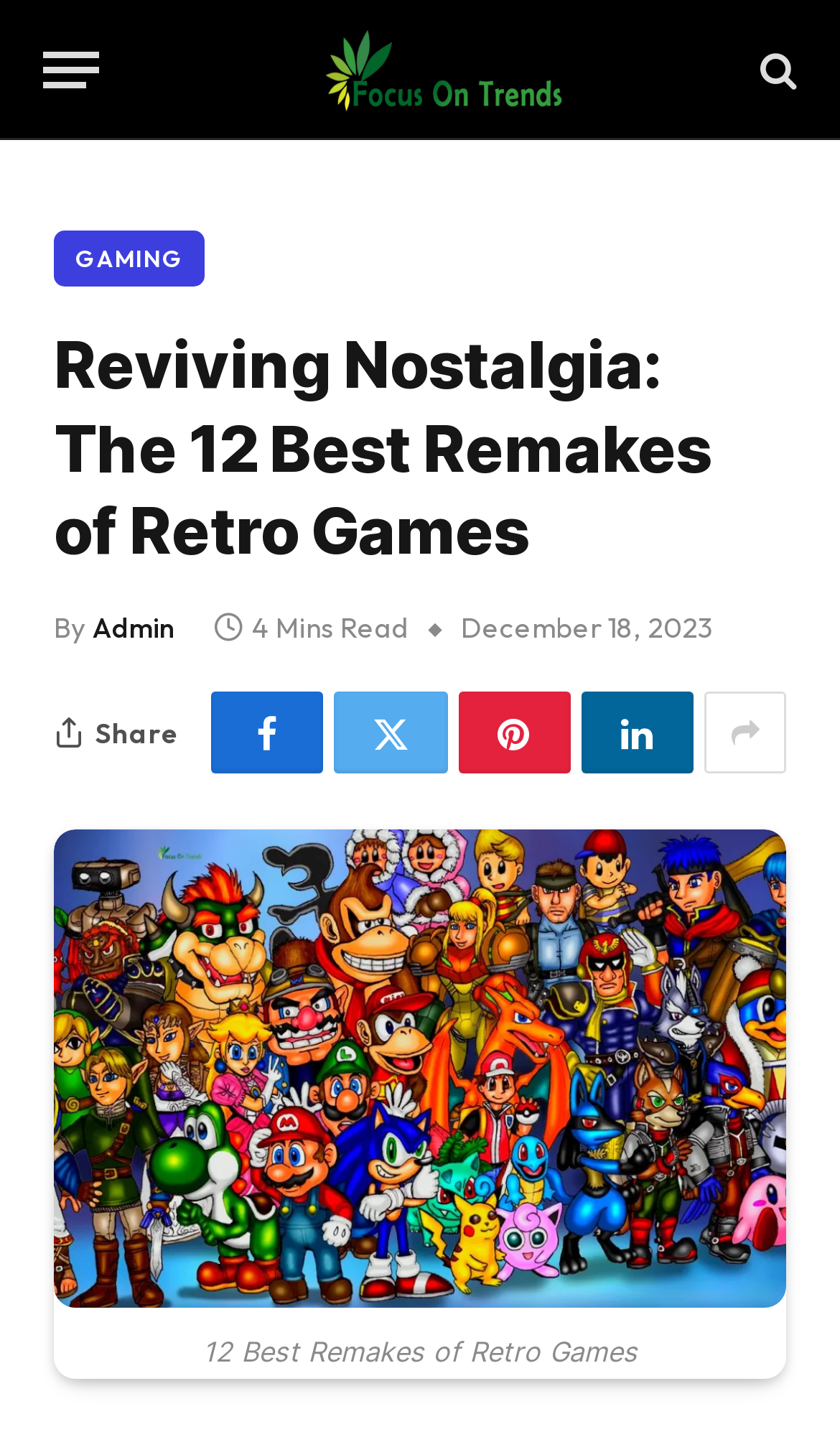What is the category of the article?
Using the information from the image, answer the question thoroughly.

I found the link 'GAMING' on the webpage, which is likely the category of the article, so the category of the article is GAMING.